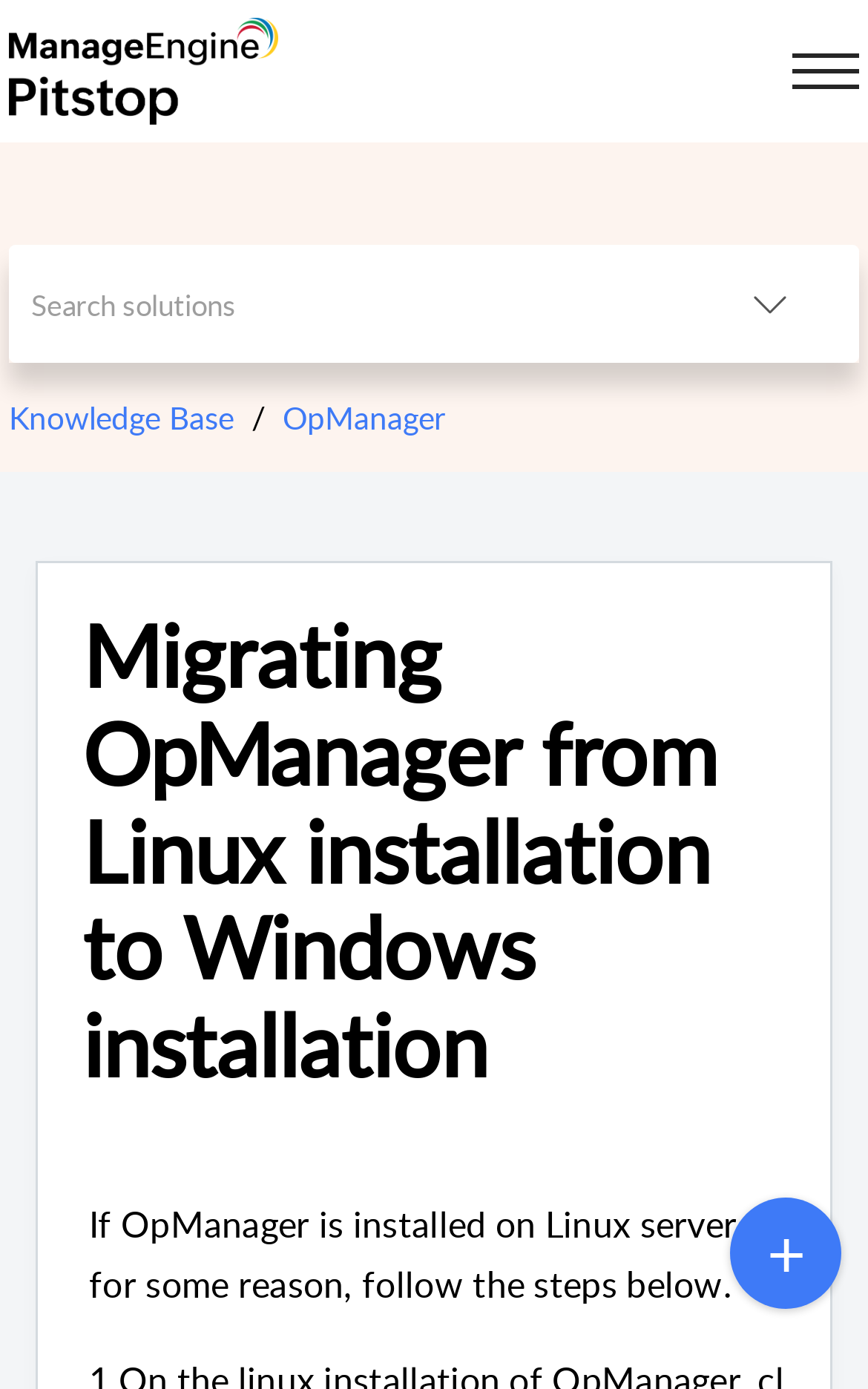Generate a thorough caption that explains the contents of the webpage.

The webpage is a tutorial guide that provides step-by-step instructions for migrating OpManager from a Linux installation to a Windows installation. 

At the top-left corner, there are three "Skip to" links, allowing users to quickly navigate to the content, menu, or footer sections of the page. 

Below these links, there is a search bar where users can input keywords to find solutions. To the right of the search bar, there is a category dropdown menu with an accompanying icon. 

The breadcrumb navigation menu is located below the search bar, displaying the current page's location within the website's hierarchy. The breadcrumb menu includes links to the Knowledge Base and OpManager pages.

The main content of the webpage is headed by a title, "Migrating OpManager from Linux installation to Windows installation", which occupies a significant portion of the page.